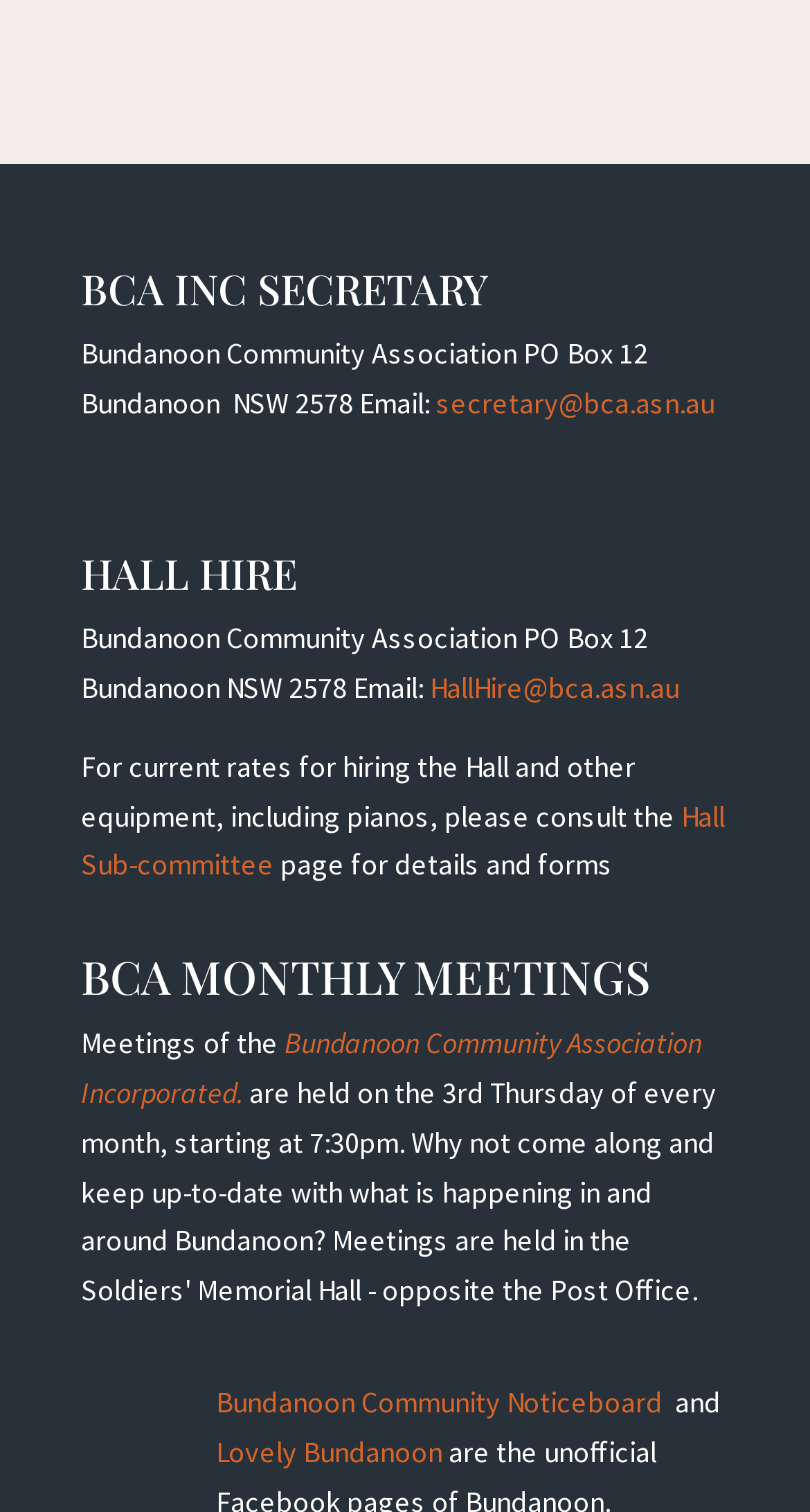Please identify the bounding box coordinates of the element's region that should be clicked to execute the following instruction: "Visit the 'Bundanoon Community Noticeboard' Facebook page". The bounding box coordinates must be four float numbers between 0 and 1, i.e., [left, top, right, bottom].

[0.267, 0.915, 0.818, 0.94]